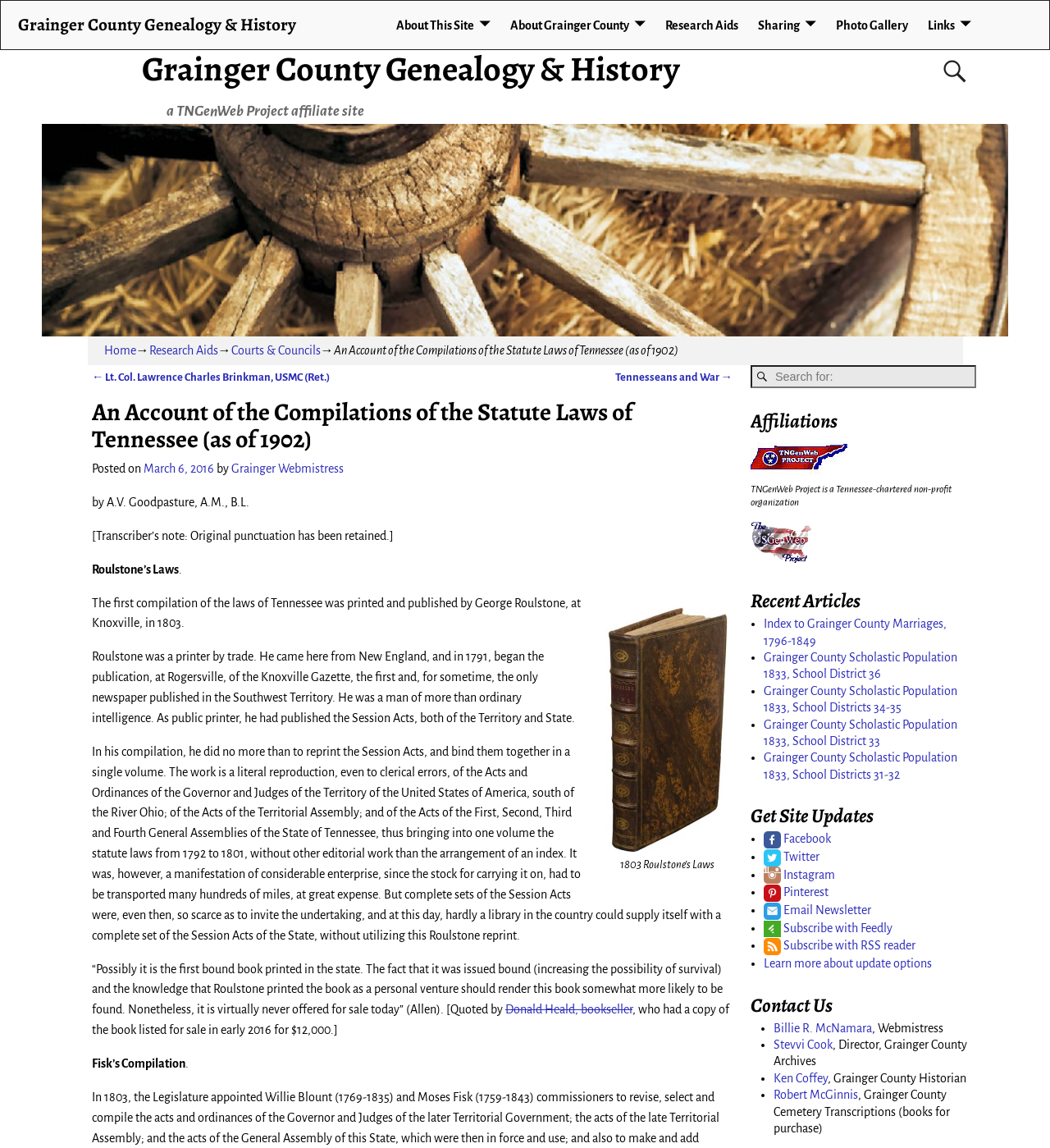Determine the bounding box coordinates of the section I need to click to execute the following instruction: "search for something". Provide the coordinates as four float numbers between 0 and 1, i.e., [left, top, right, bottom].

[0.894, 0.046, 0.922, 0.078]